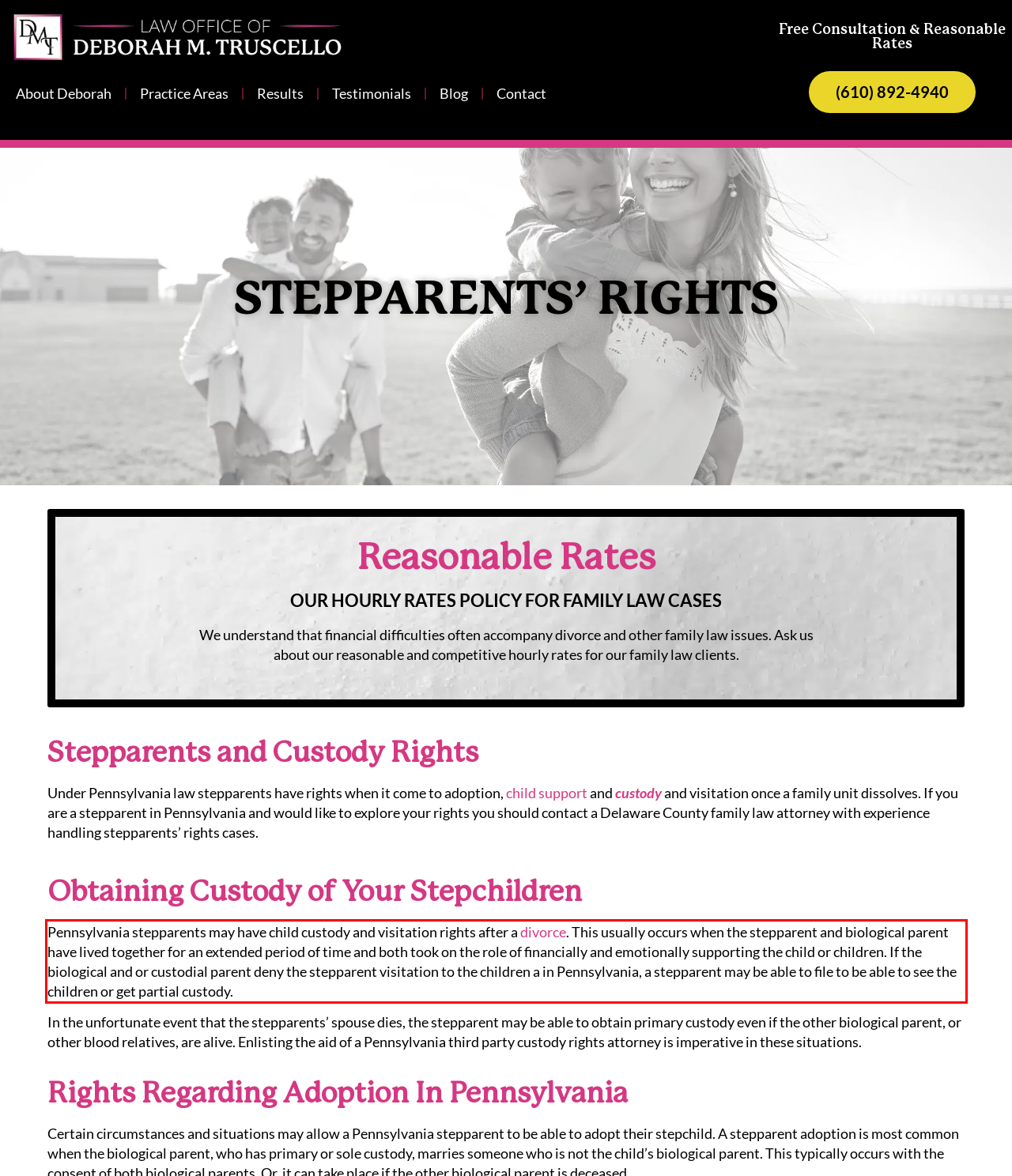Please perform OCR on the text content within the red bounding box that is highlighted in the provided webpage screenshot.

Pennsylvania stepparents may have child custody and visitation rights after a divorce. This usually occurs when the stepparent and biological parent have lived together for an extended period of time and both took on the role of financially and emotionally supporting the child or children. If the biological and or custodial parent deny the stepparent visitation to the children a in Pennsylvania, a stepparent may be able to file to be able to see the children or get partial custody.